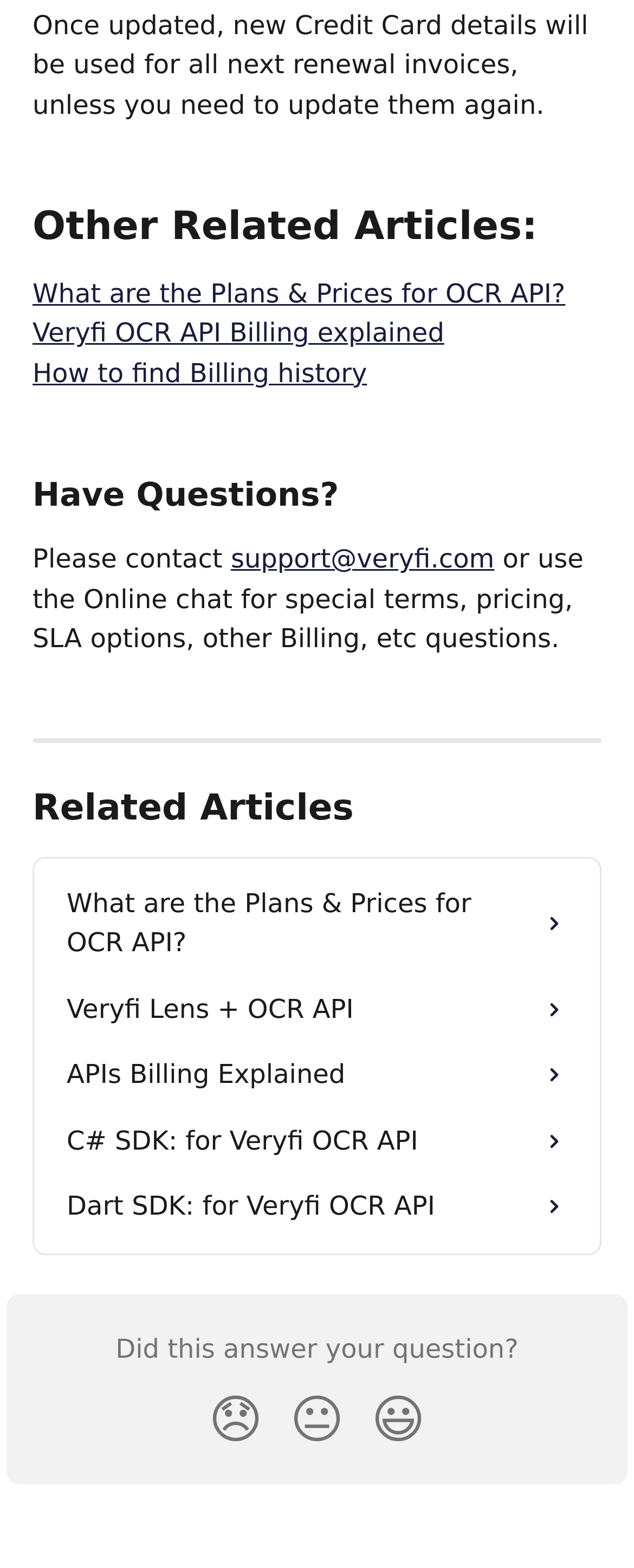Using the details from the image, please elaborate on the following question: What is the topic of the related articles section?

The related articles section lists several links, including 'What are the Plans & Prices for OCR API?', 'Veryfi Lens + OCR API', and 'APIs Billing Explained', which all seem to be related to OCR API.